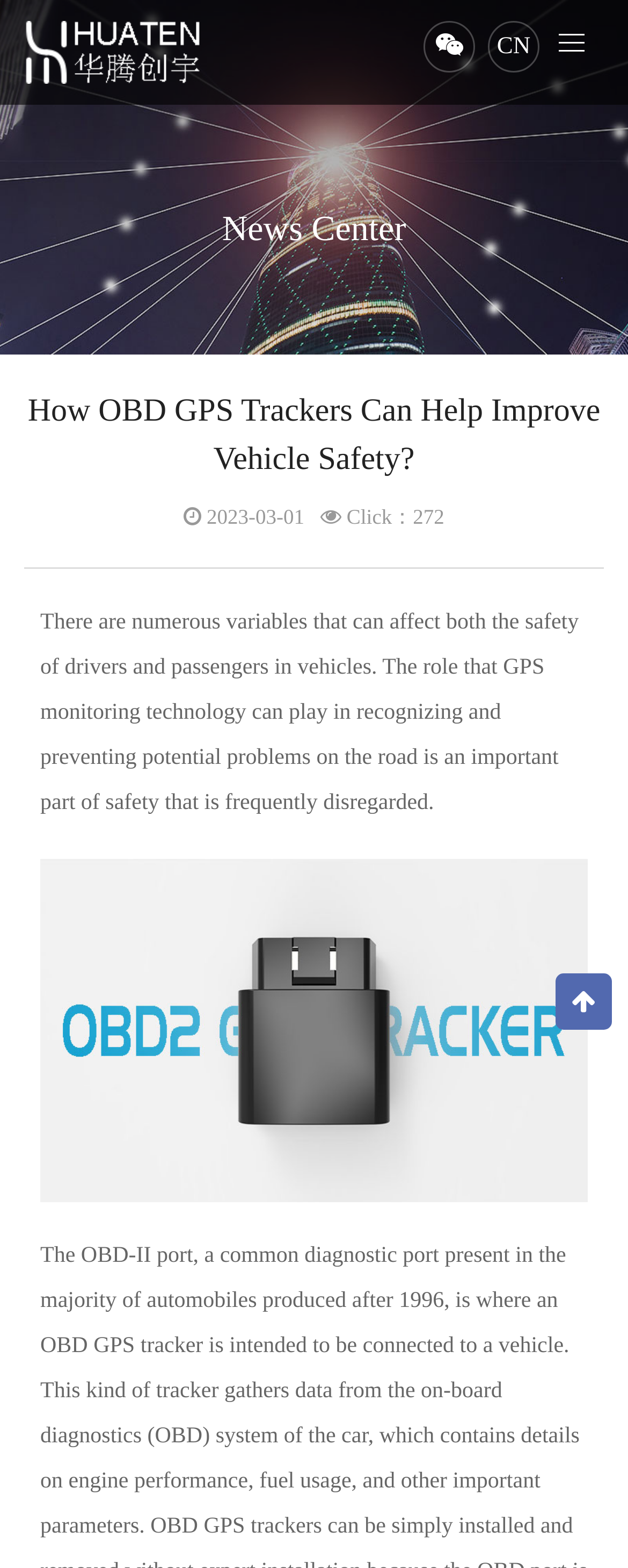Given the description alt="HuatenGlobal Technology", predict the bounding box coordinates of the UI element. Ensure the coordinates are in the format (top-left x, top-left y, bottom-right x, bottom-right y) and all values are between 0 and 1.

[0.038, 0.013, 0.321, 0.053]